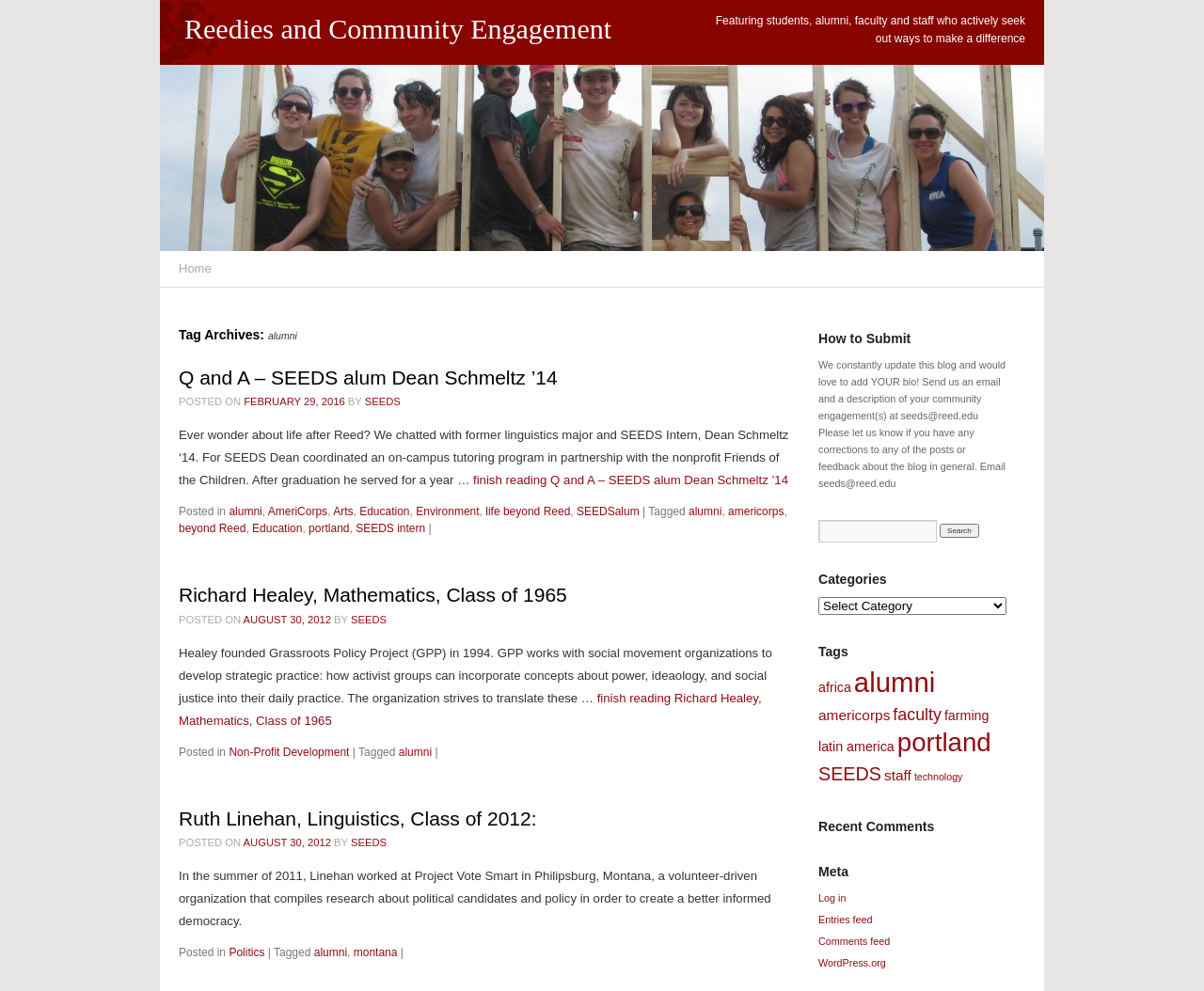What is the main topic of this webpage?
Answer the question with a single word or phrase derived from the image.

Alumni and community engagement